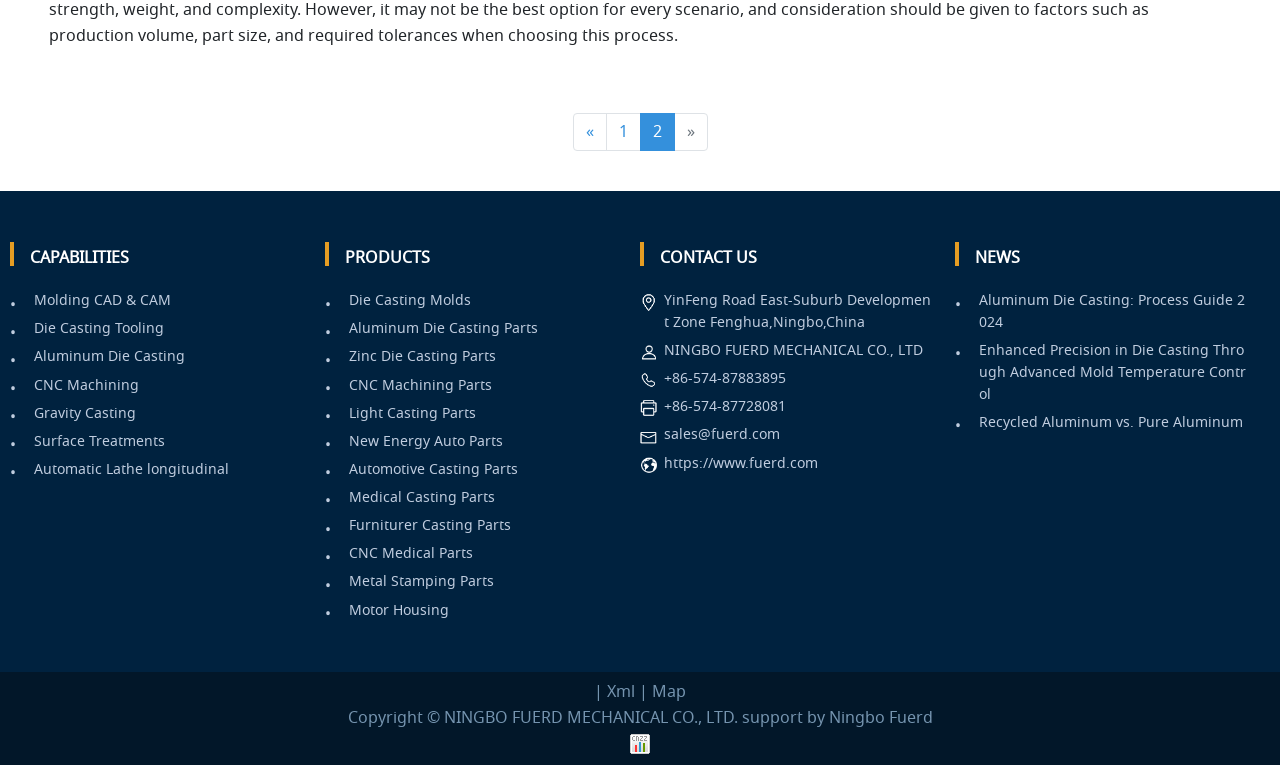Find the bounding box of the element with the following description: "name="s" placeholder="Search …" title="Search for:"". The coordinates must be four float numbers between 0 and 1, formatted as [left, top, right, bottom].

None